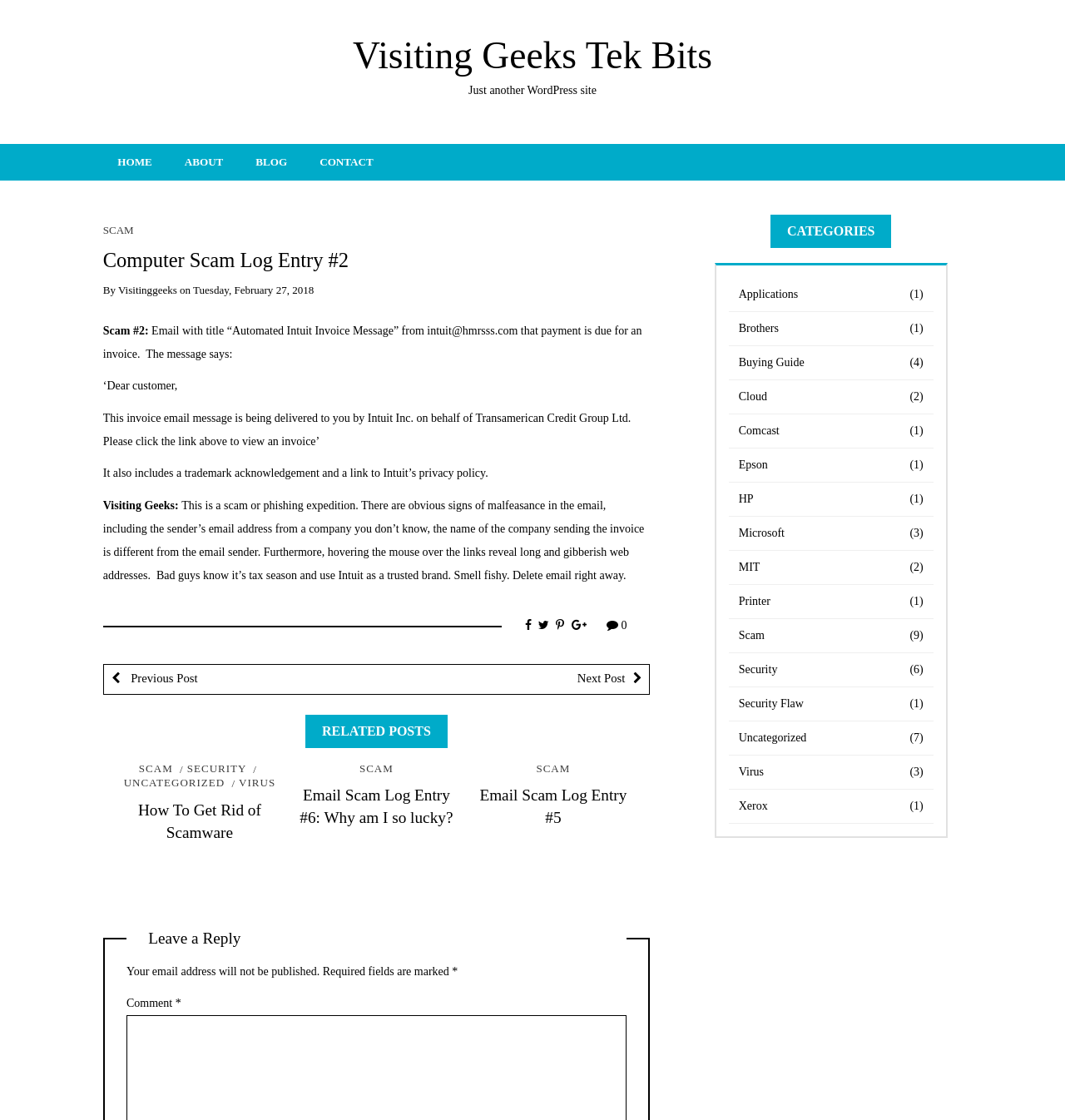Please specify the bounding box coordinates of the clickable section necessary to execute the following command: "Browse the 'Scam' category".

[0.684, 0.552, 0.876, 0.583]